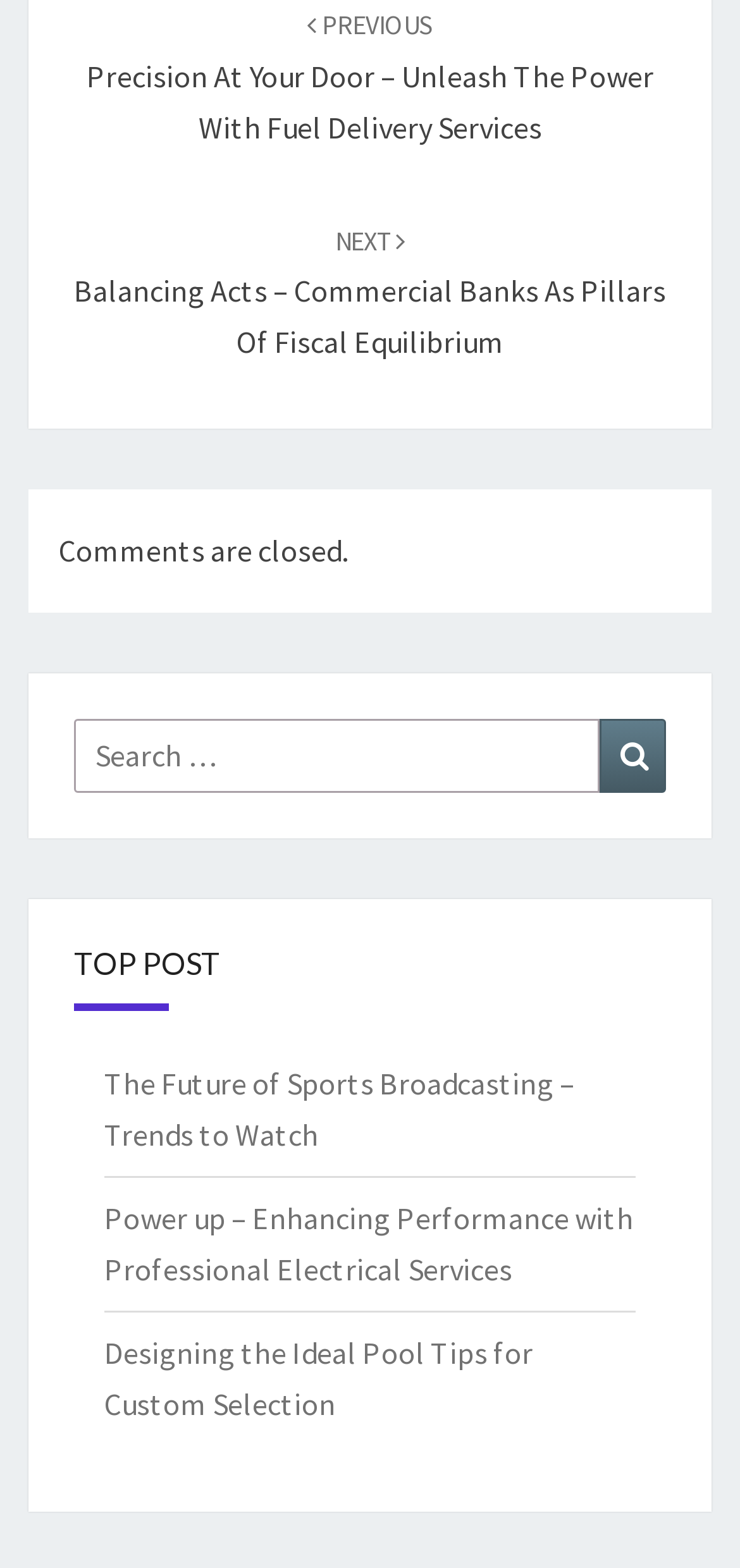Identify the bounding box coordinates for the UI element described by the following text: "Search". Provide the coordinates as four float numbers between 0 and 1, in the format [left, top, right, bottom].

[0.81, 0.459, 0.9, 0.506]